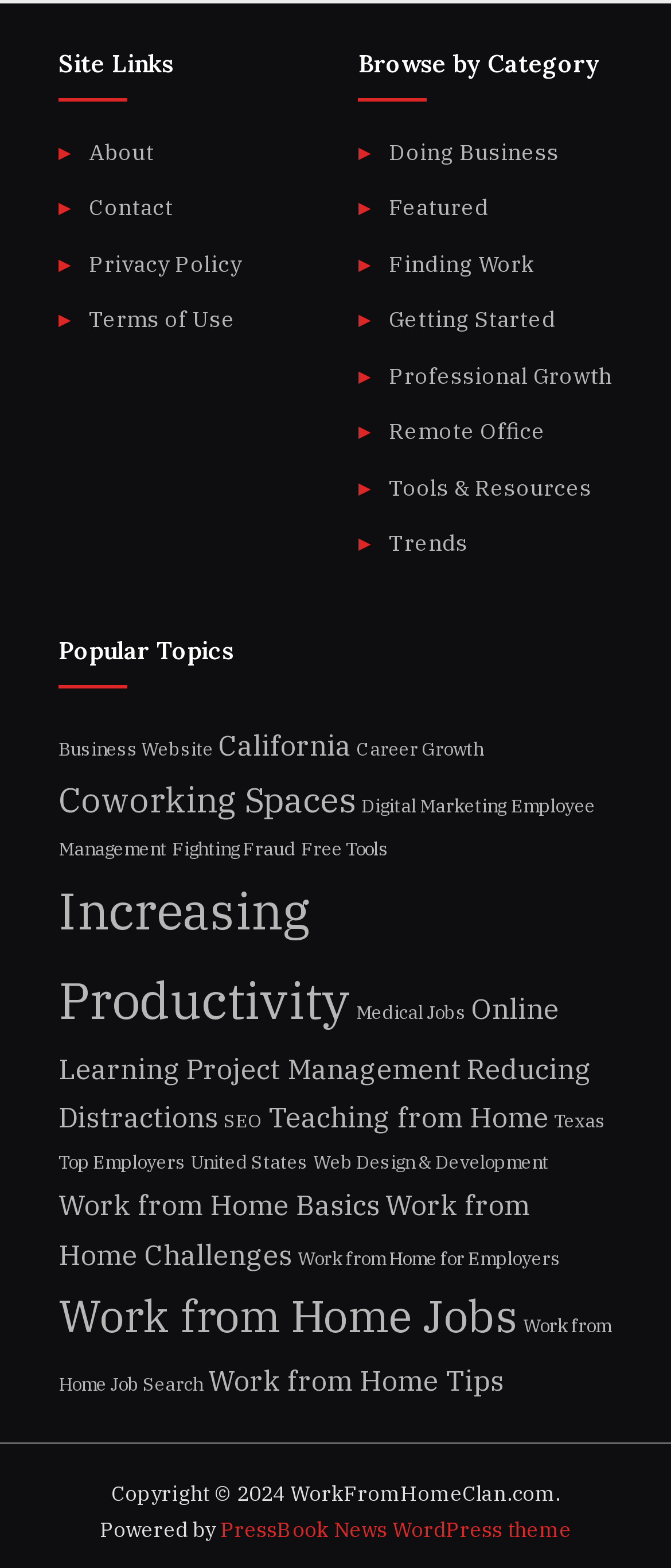What is the copyright year of the website?
Refer to the image and provide a thorough answer to the question.

I found the copyright information at the bottom of the webpage, which states 'Copyright © 2024 WorkFromHomeClan.com.'.